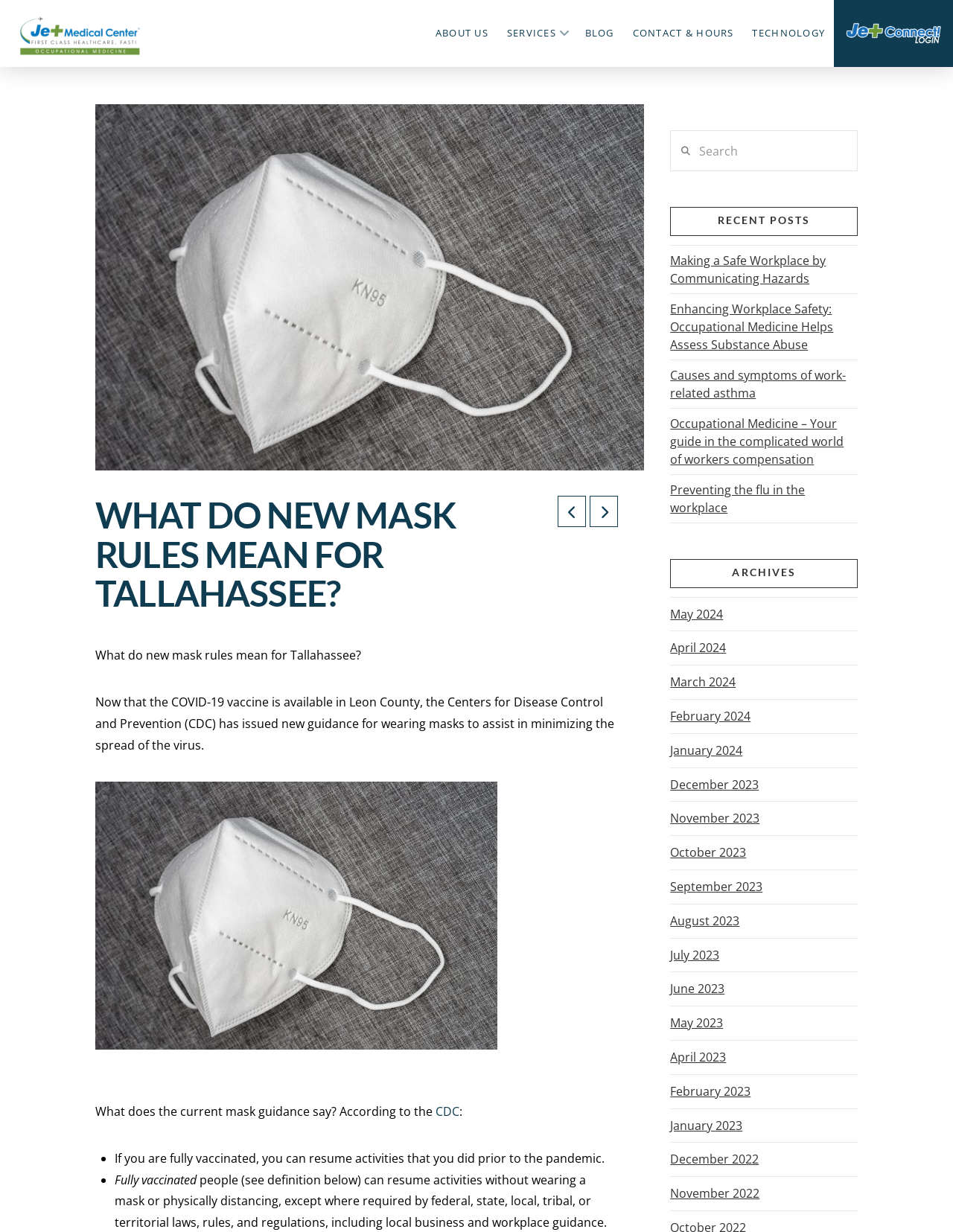Using a single word or phrase, answer the following question: 
What is the main topic of the article?

New mask rules